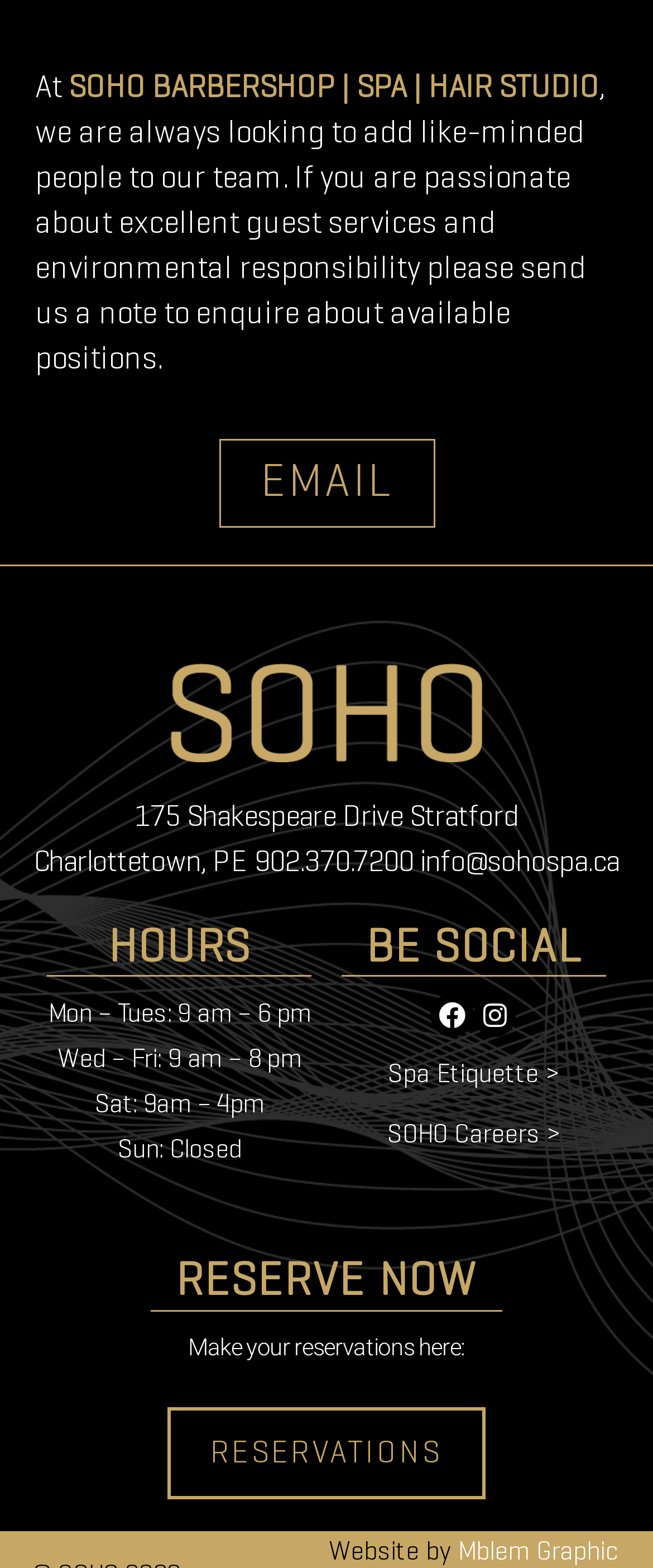Please determine the bounding box coordinates of the area that needs to be clicked to complete this task: 'Make a reservation'. The coordinates must be four float numbers between 0 and 1, formatted as [left, top, right, bottom].

[0.256, 0.897, 0.744, 0.956]